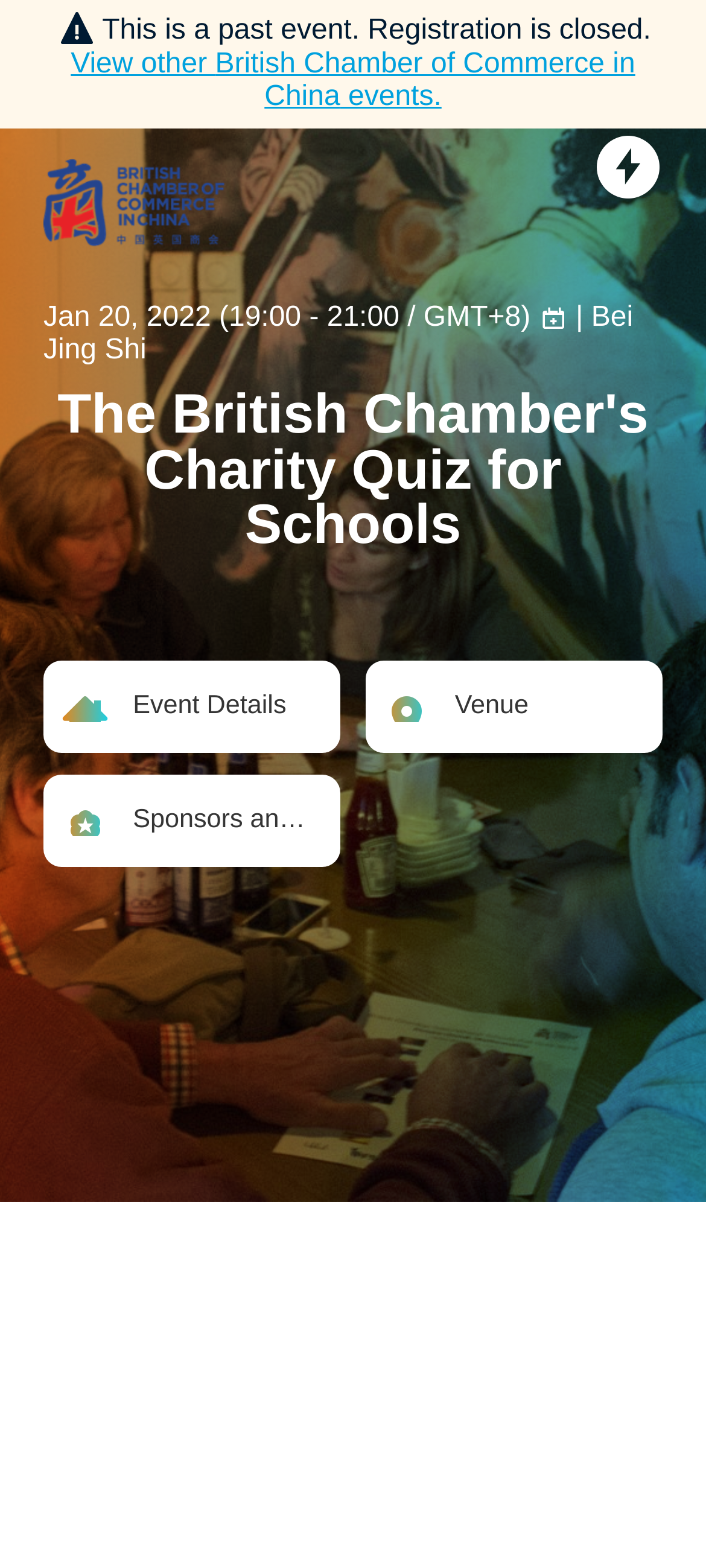Please determine the bounding box coordinates for the UI element described as: "Rentals Nevada".

None